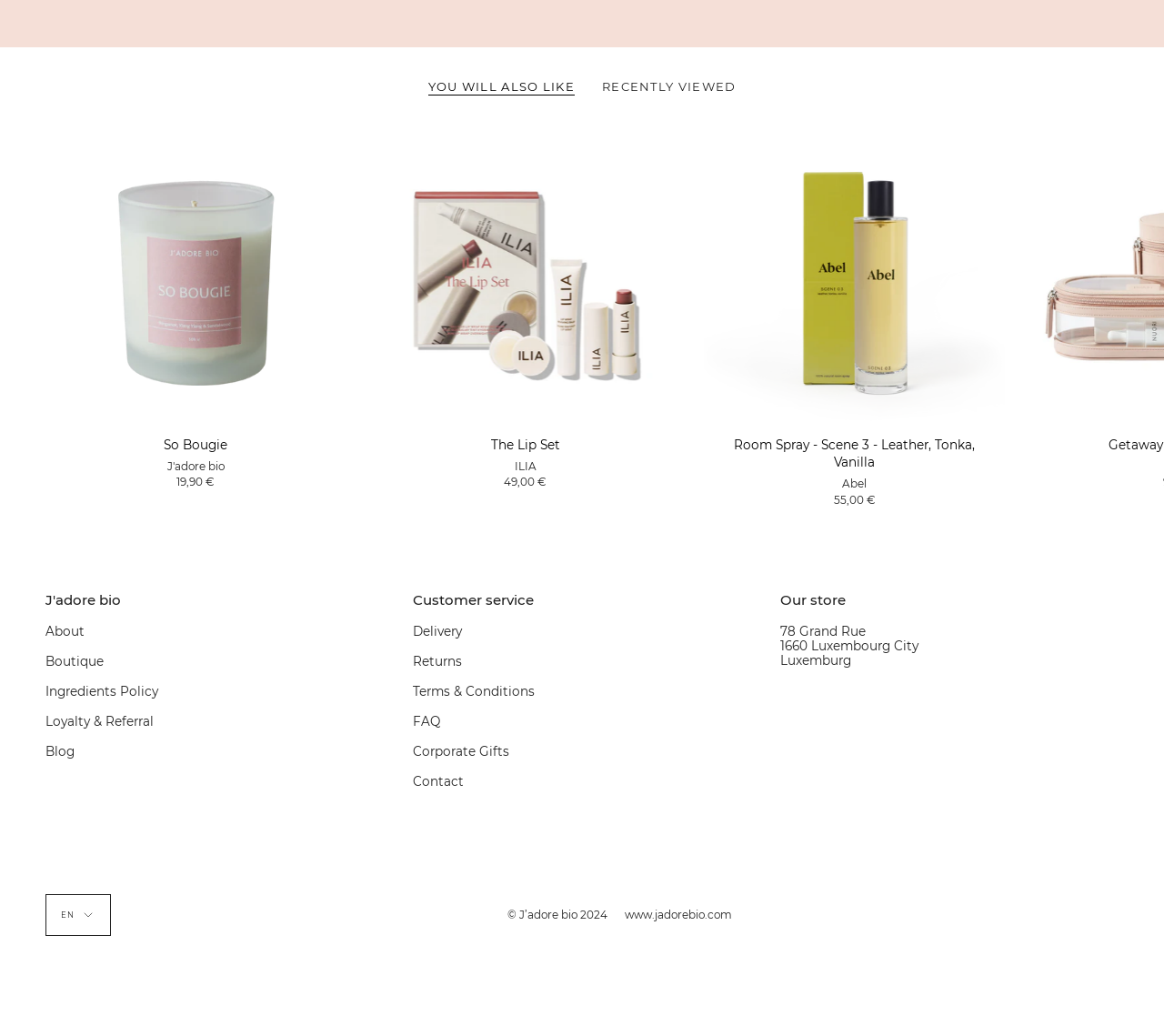Identify the bounding box coordinates of the element that should be clicked to fulfill this task: "Click 'Next'". The coordinates should be provided as four float numbers between 0 and 1, i.e., [left, top, right, bottom].

[0.961, 0.25, 0.992, 0.285]